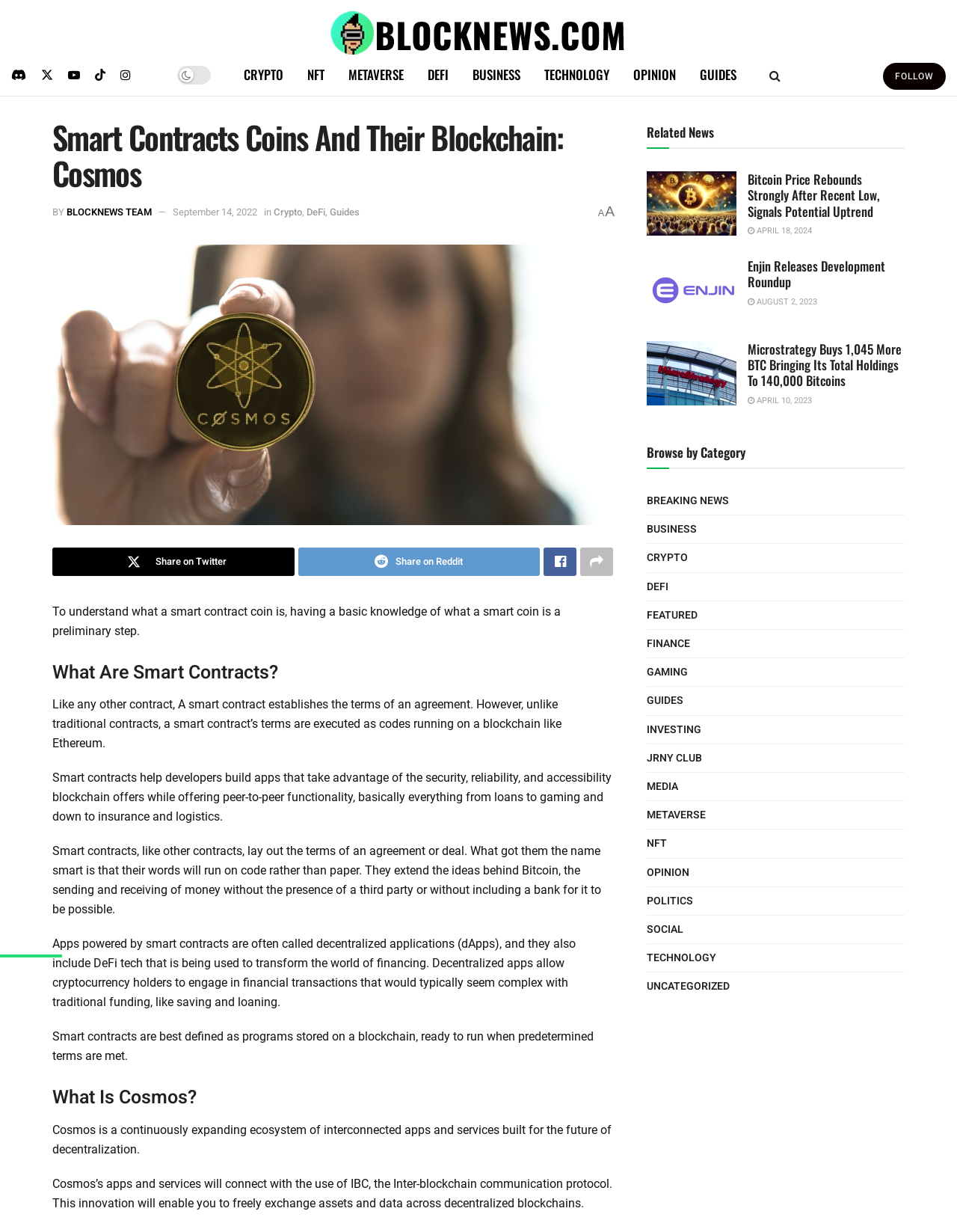Specify the bounding box coordinates of the element's area that should be clicked to execute the given instruction: "Share on Twitter". The coordinates should be four float numbers between 0 and 1, i.e., [left, top, right, bottom].

[0.055, 0.444, 0.307, 0.467]